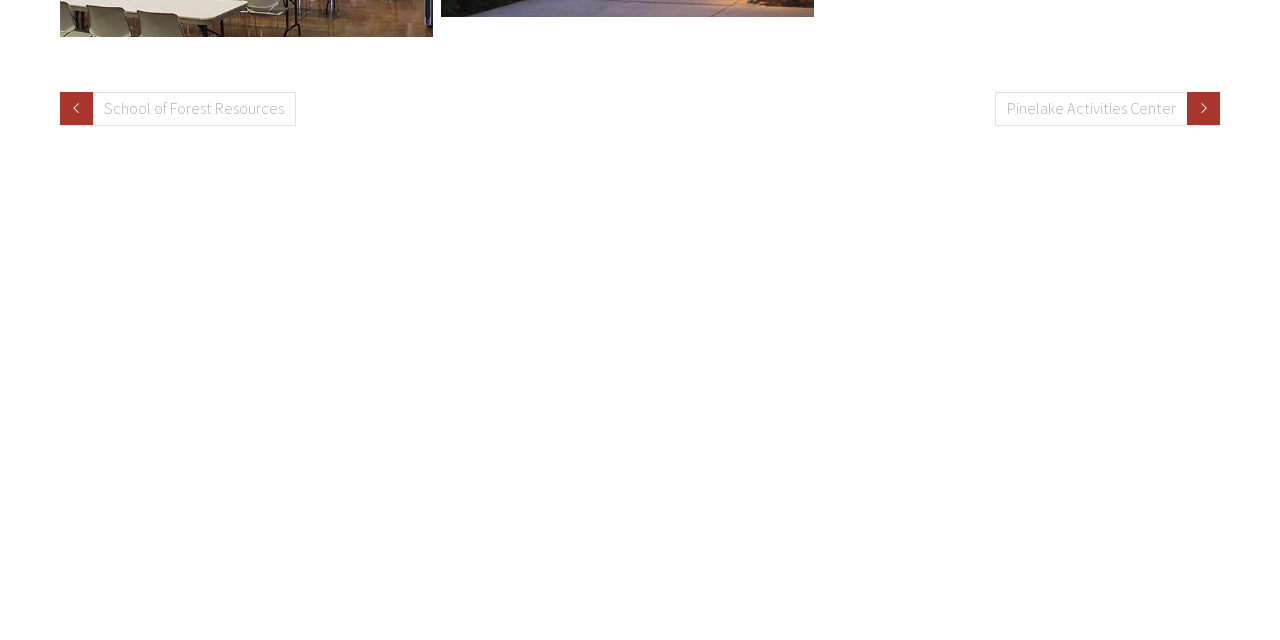Using the webpage screenshot and the element description title="Facebook", determine the bounding box coordinates. Specify the coordinates in the format (top-left x, top-left y, bottom-right x, bottom-right y) with values ranging from 0 to 1.

[0.759, 0.451, 0.784, 0.501]